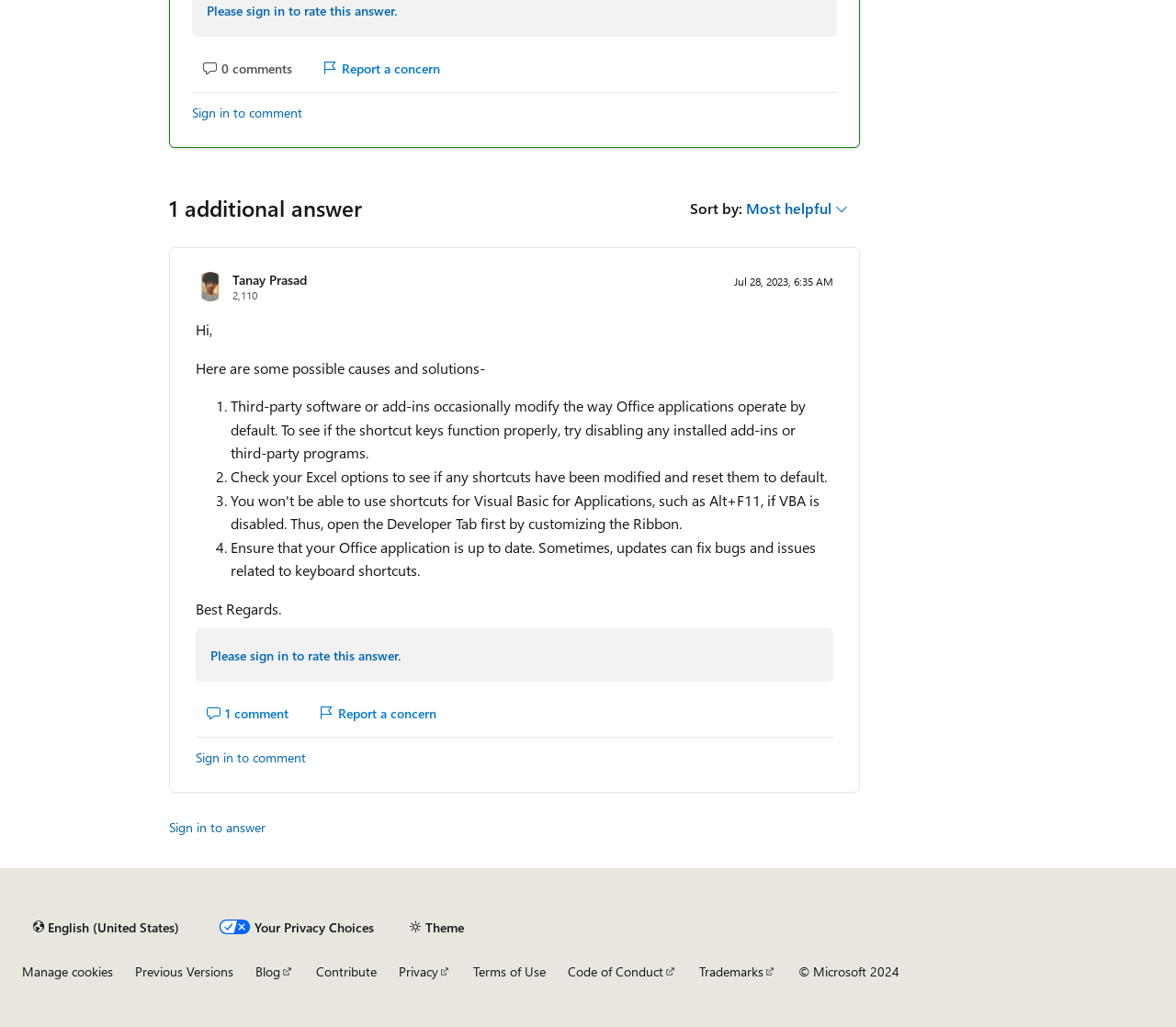From the details in the image, provide a thorough response to the question: What is the third possible cause and solution for the issue?

The third possible cause and solution for the issue can be found in the list of possible causes and solutions, which is Ensure that your Office application is up to date.